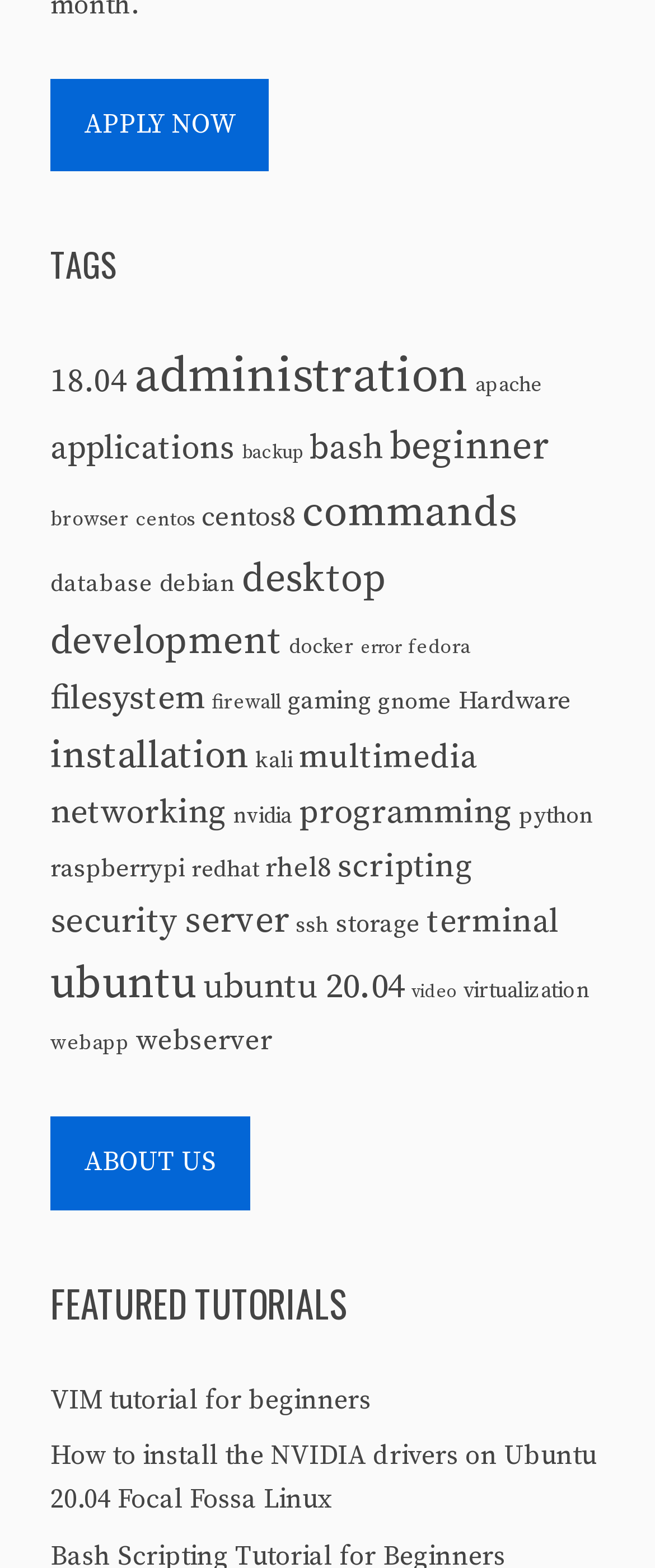Locate the bounding box coordinates of the area where you should click to accomplish the instruction: "Browse 18.04 tutorials".

[0.077, 0.231, 0.195, 0.257]